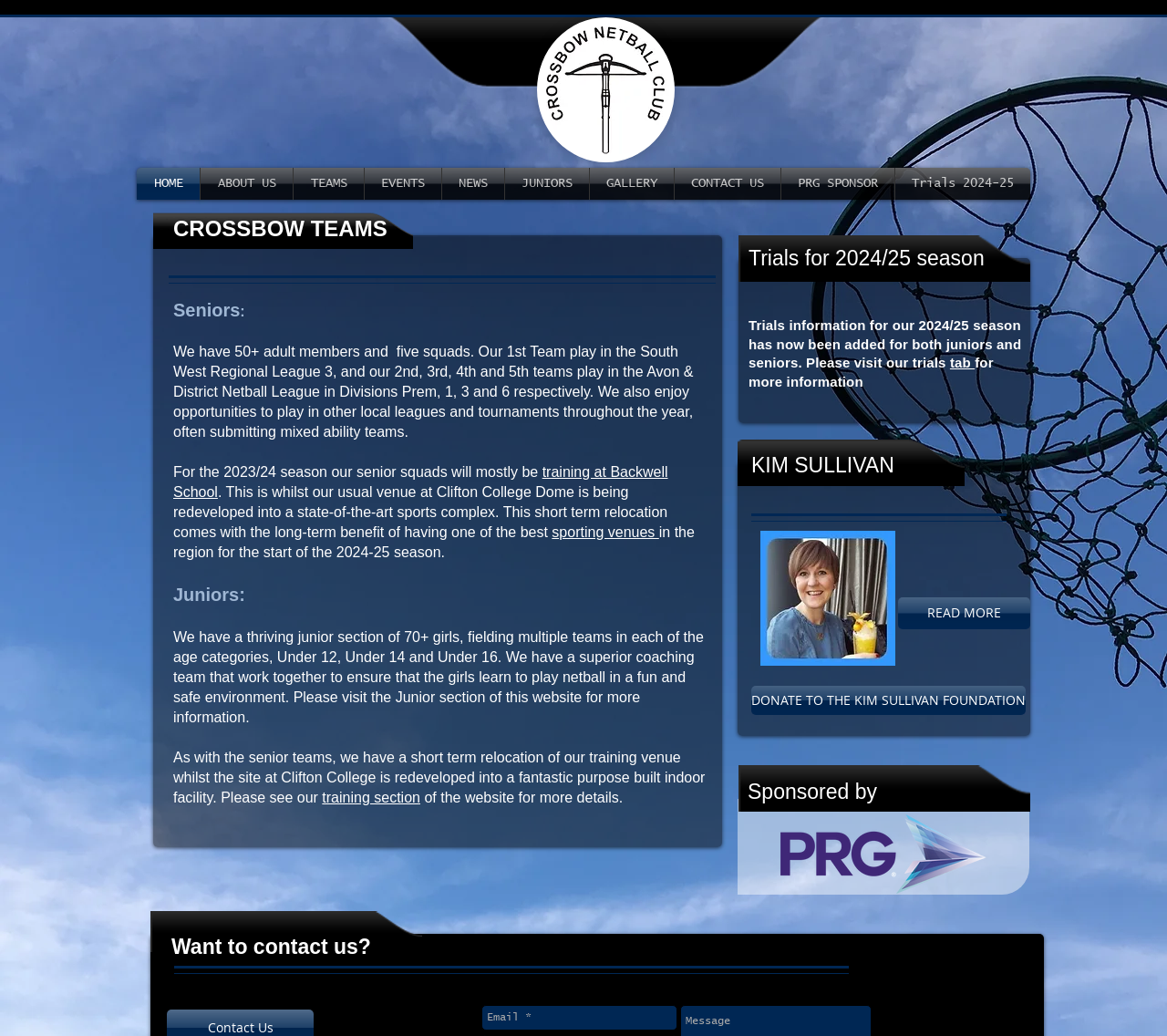Find the bounding box coordinates of the element I should click to carry out the following instruction: "Read about seniors".

[0.148, 0.29, 0.206, 0.309]